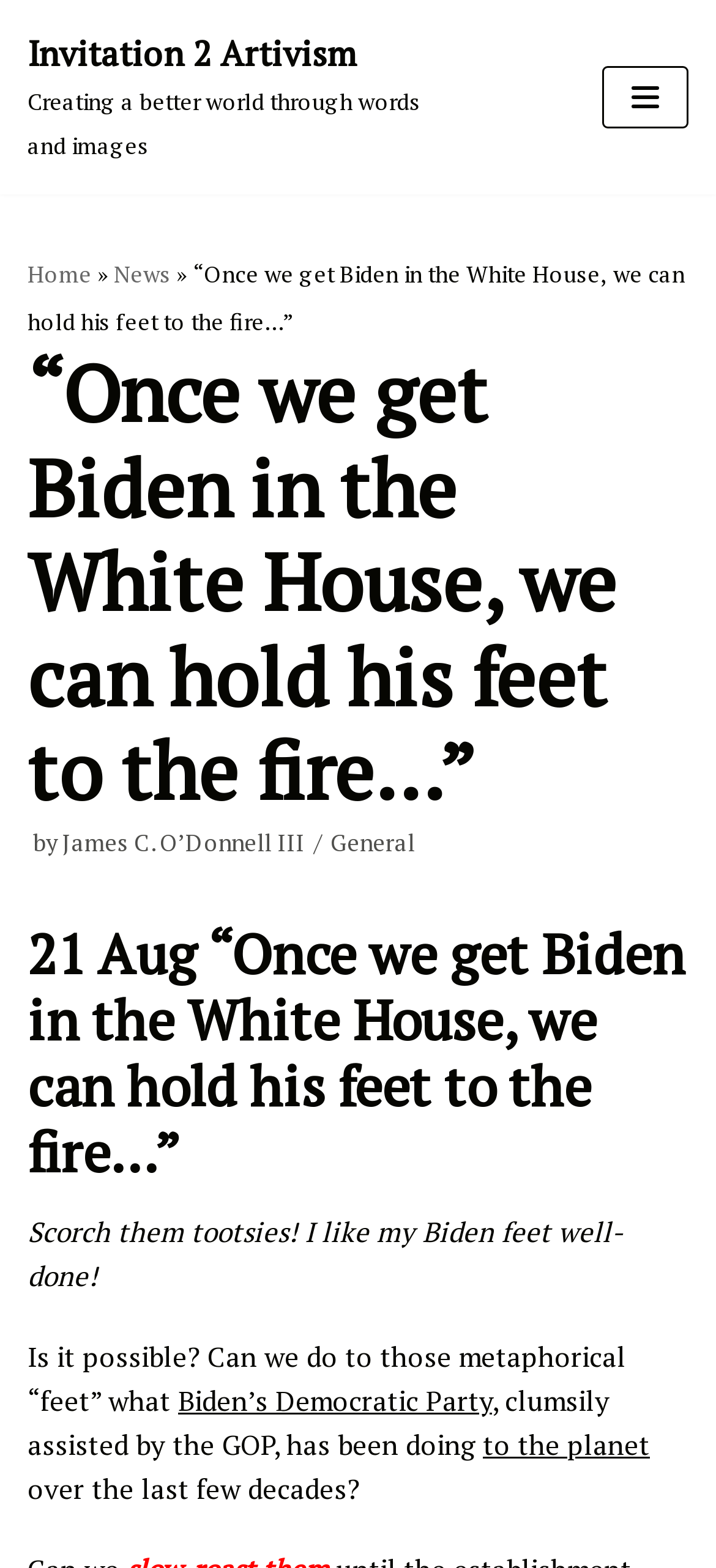Given the element description Skip to content, predict the bounding box coordinates for the UI element in the webpage screenshot. The format should be (top-left x, top-left y, bottom-right x, bottom-right y), and the values should be between 0 and 1.

[0.0, 0.037, 0.103, 0.061]